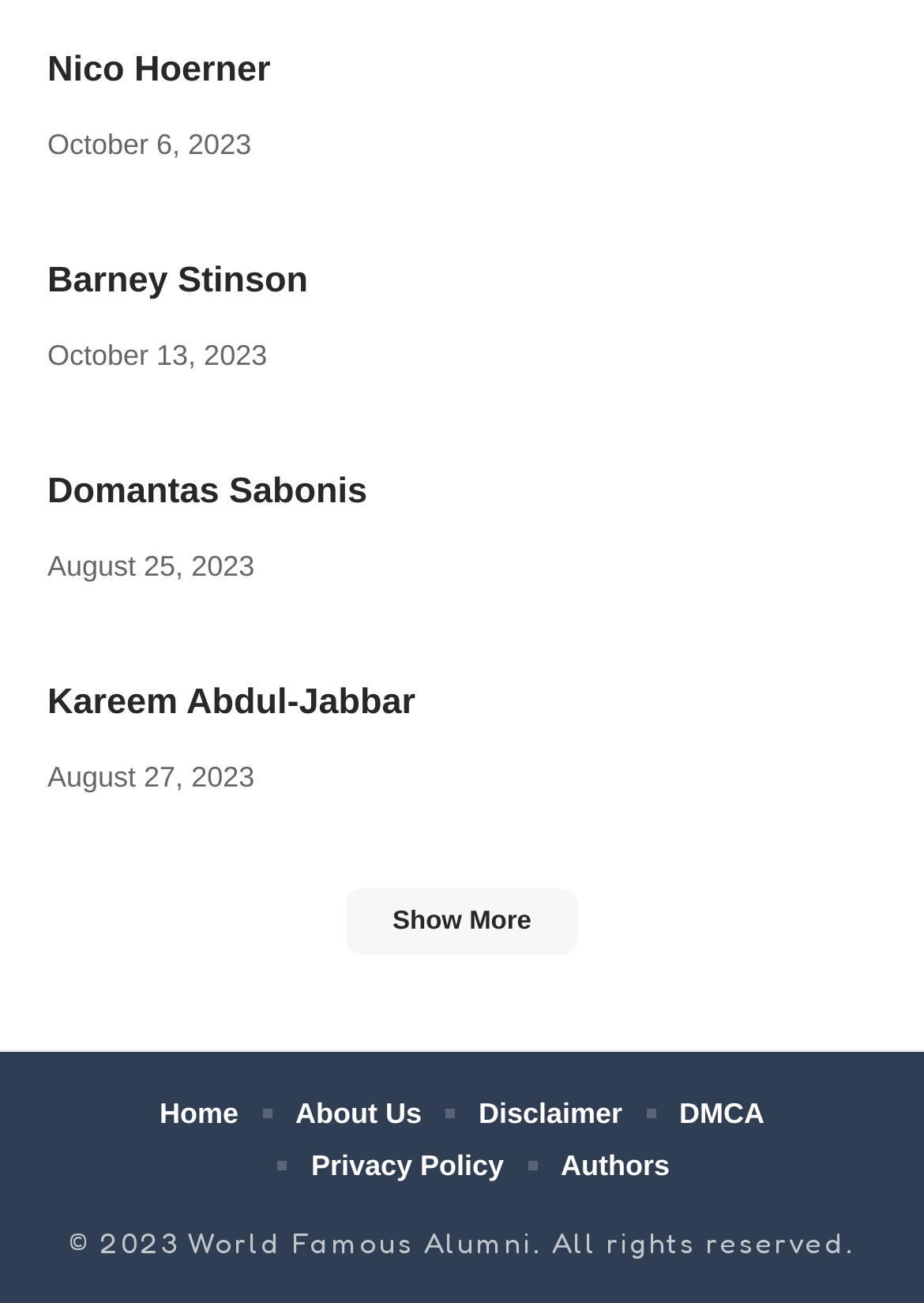Provide the bounding box coordinates in the format (top-left x, top-left y, bottom-right x, bottom-right y). All values are floating point numbers between 0 and 1. Determine the bounding box coordinate of the UI element described as: Disclaimer

[0.518, 0.835, 0.674, 0.875]